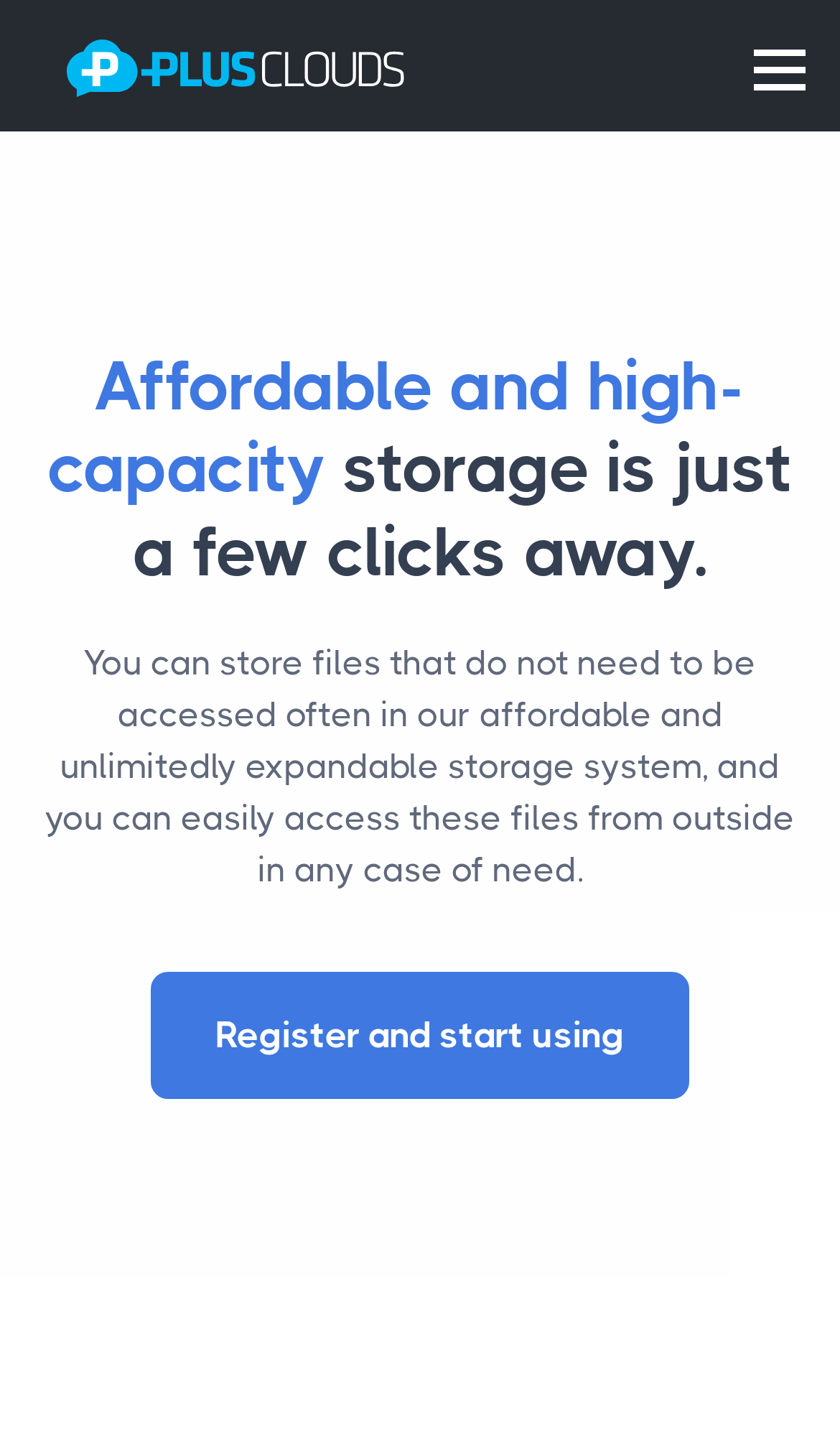Your task is to extract the text of the main heading from the webpage.

Affordable and high-capacity storage is just a few clicks away.